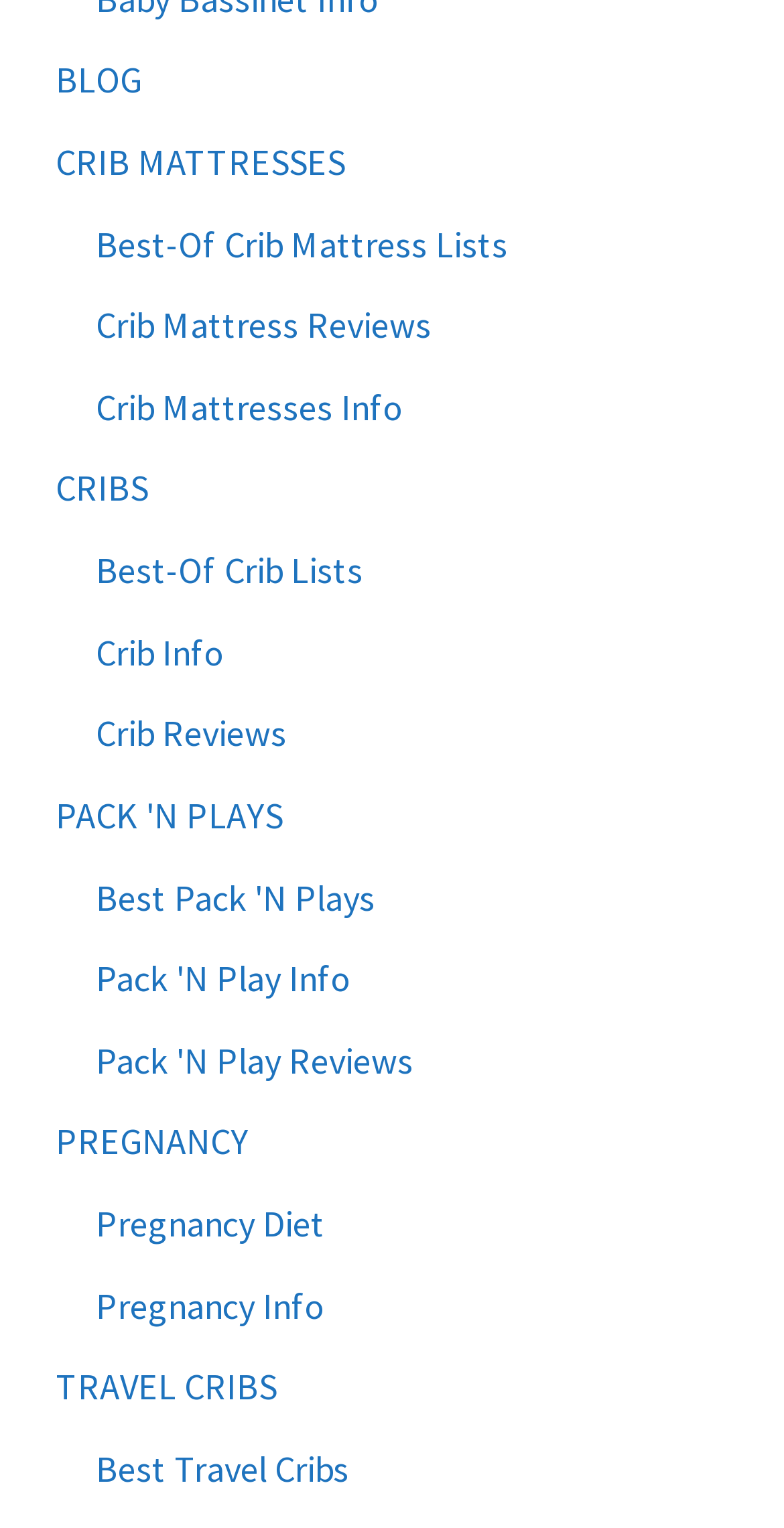Find the bounding box coordinates for the area that should be clicked to accomplish the instruction: "learn about pregnancy diet".

[0.122, 0.786, 0.415, 0.816]